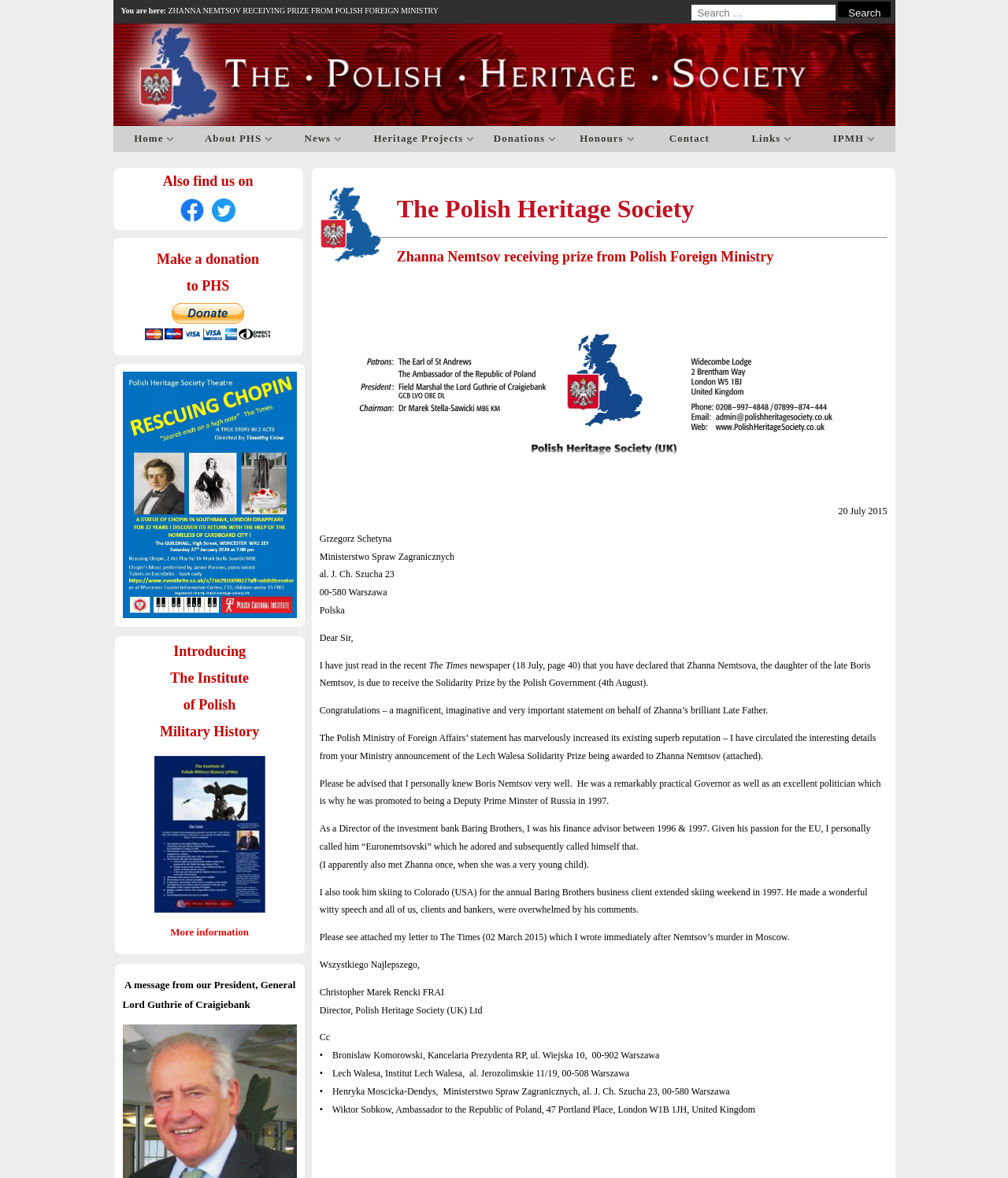By analyzing the image, answer the following question with a detailed response: What is the name of the prize Zhanna Nemtsov is receiving?

Based on the text, it is mentioned that Zhanna Nemtsov is due to receive the Solidarity Prize by the Polish Government.